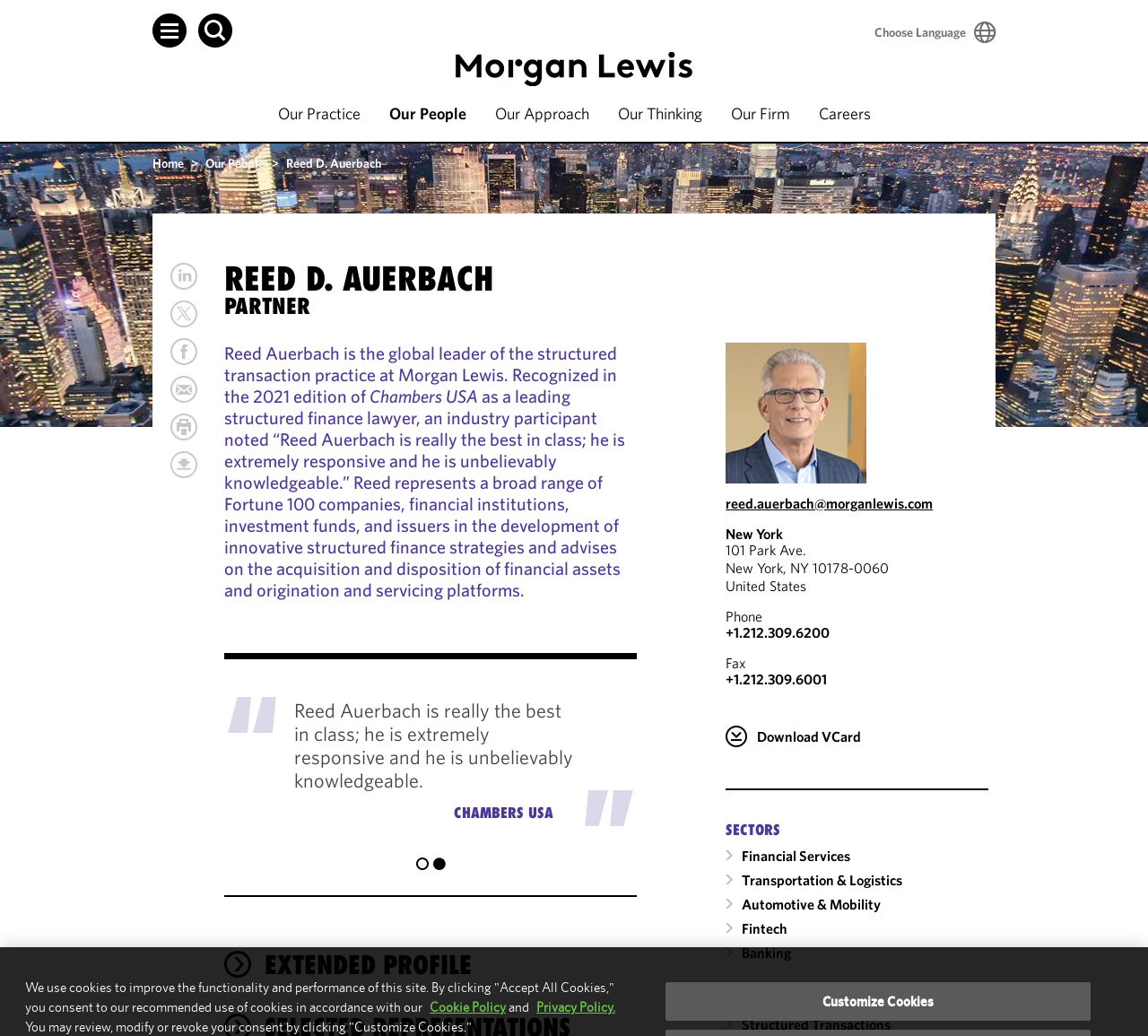Answer the question briefly using a single word or phrase: 
What is the industry Reed Auerbach is recognized in?

Chambers USA